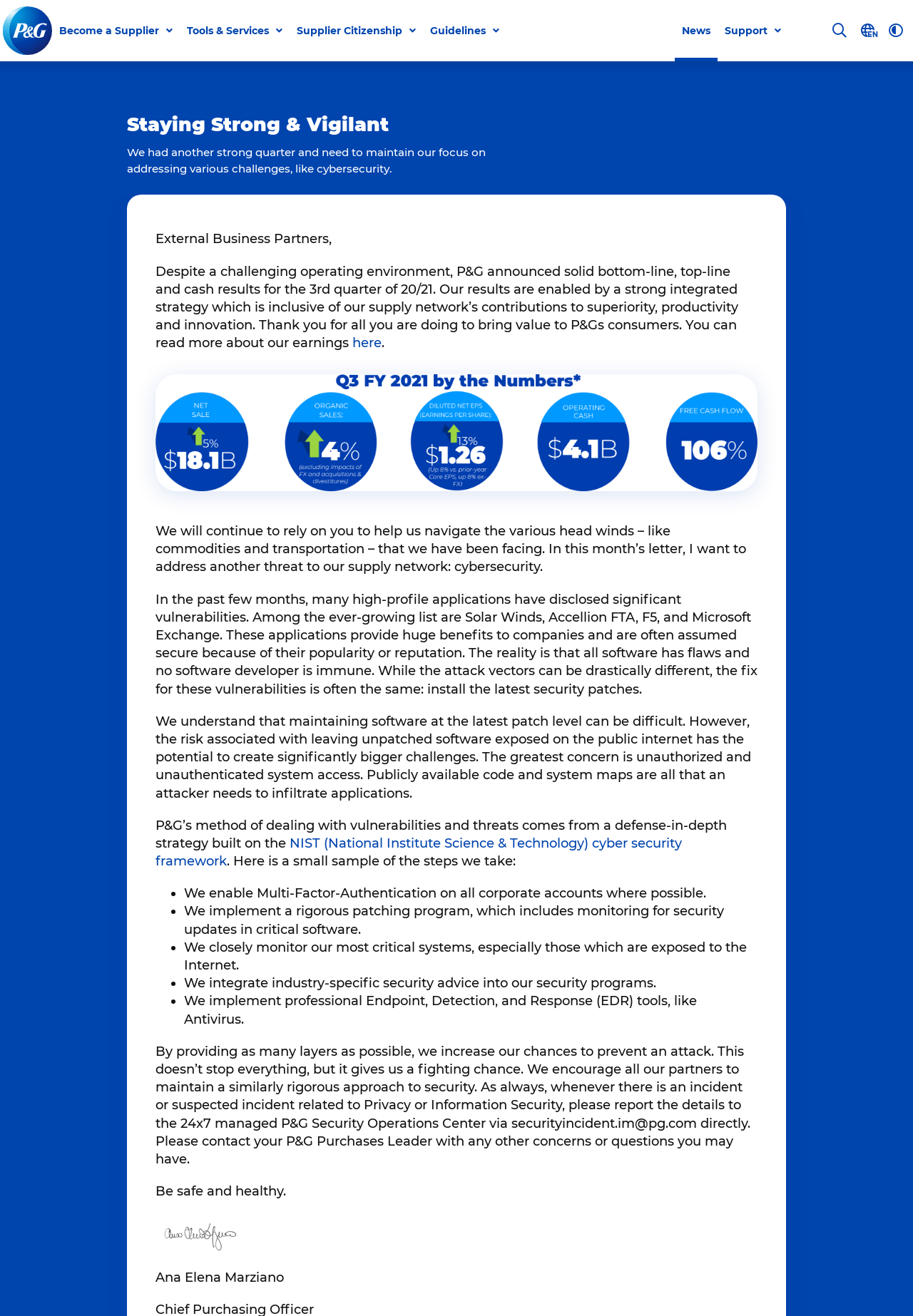Please respond to the question with a concise word or phrase:
Who is the author of the letter?

Ana Elena Marziano